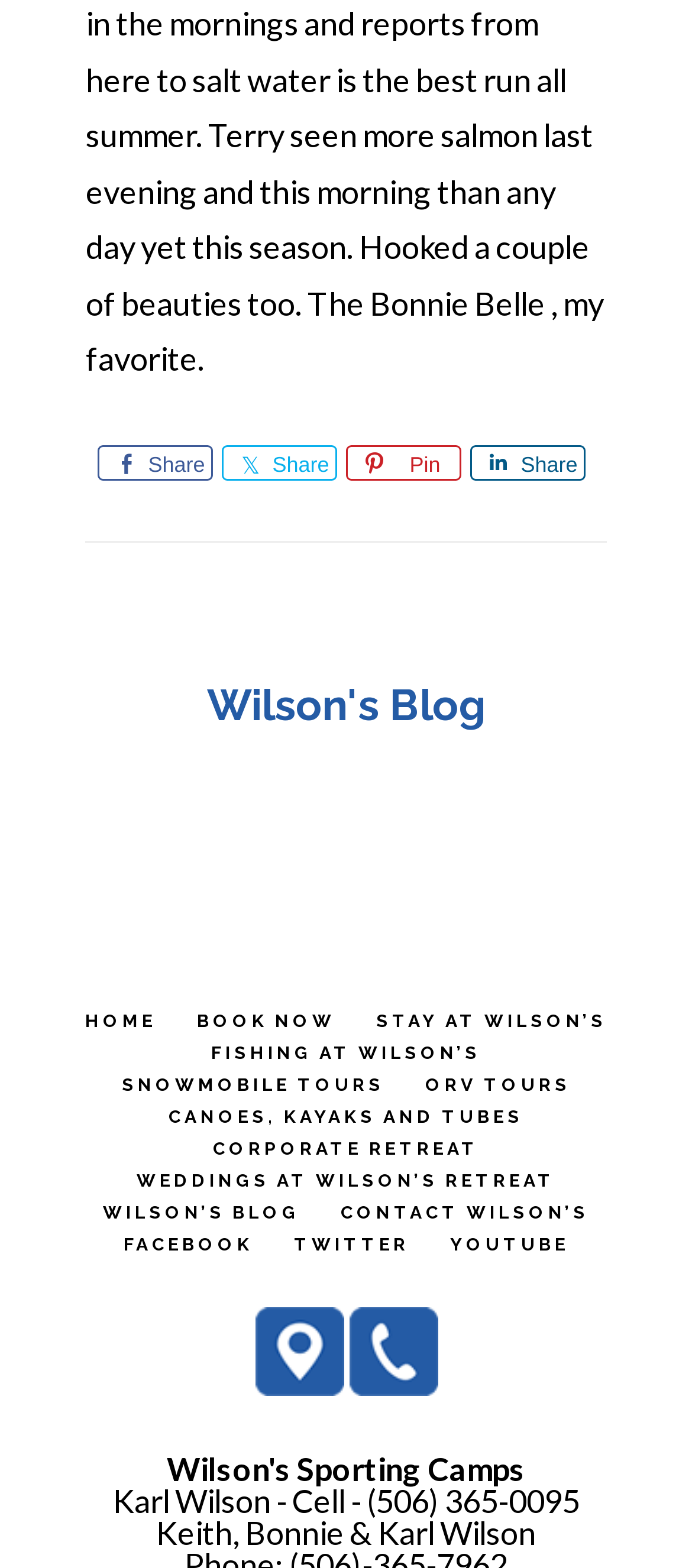Can you show the bounding box coordinates of the region to click on to complete the task described in the instruction: "Go to Wilson's Blog"?

[0.299, 0.433, 0.701, 0.466]